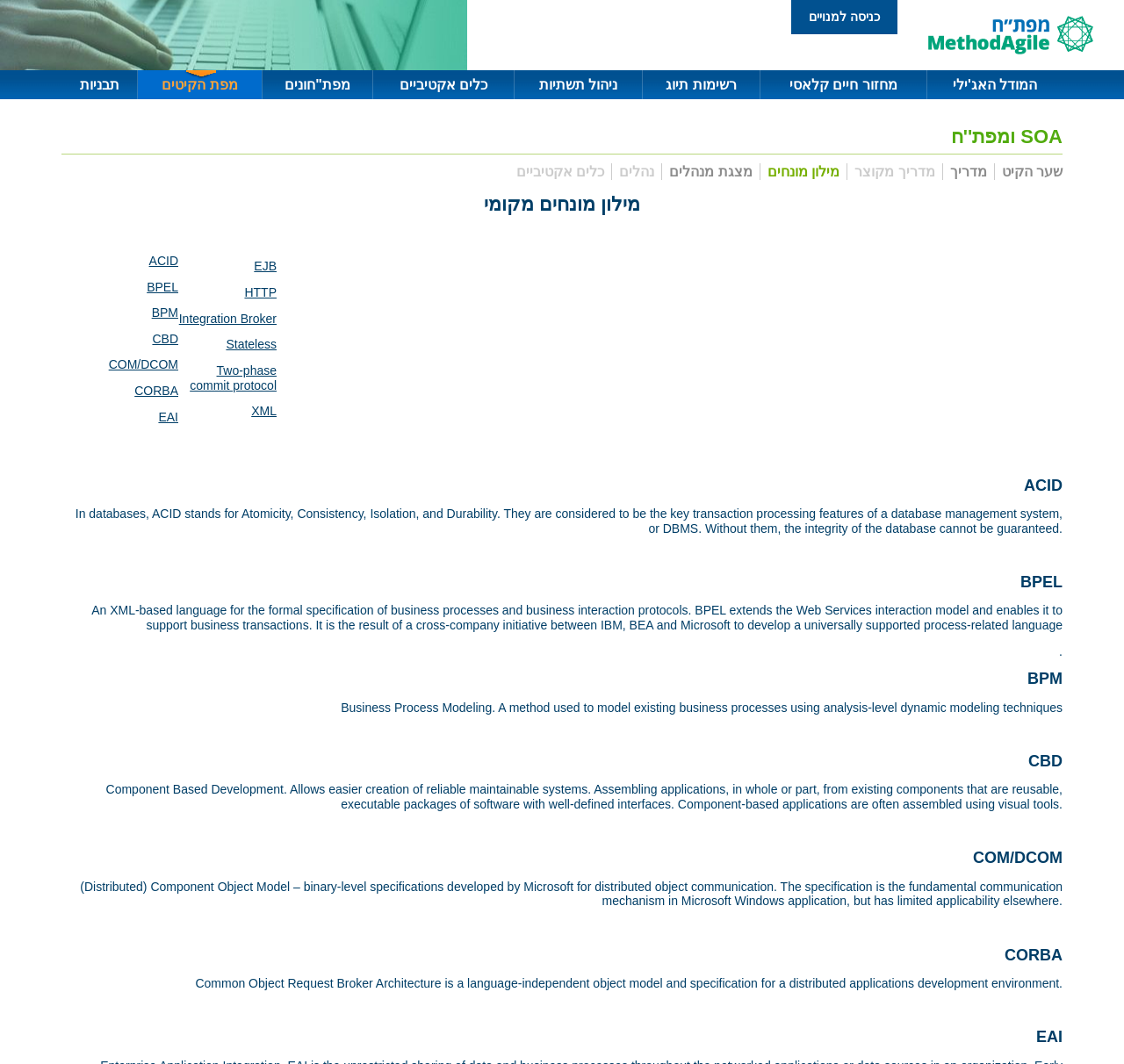What does ACID stand for in databases?
Use the information from the image to give a detailed answer to the question.

Based on the webpage, ACID is an acronym that stands for Atomicity, Consistency, Isolation, and Durability, which are considered to be the key transaction processing features of a database management system, or DBMS.